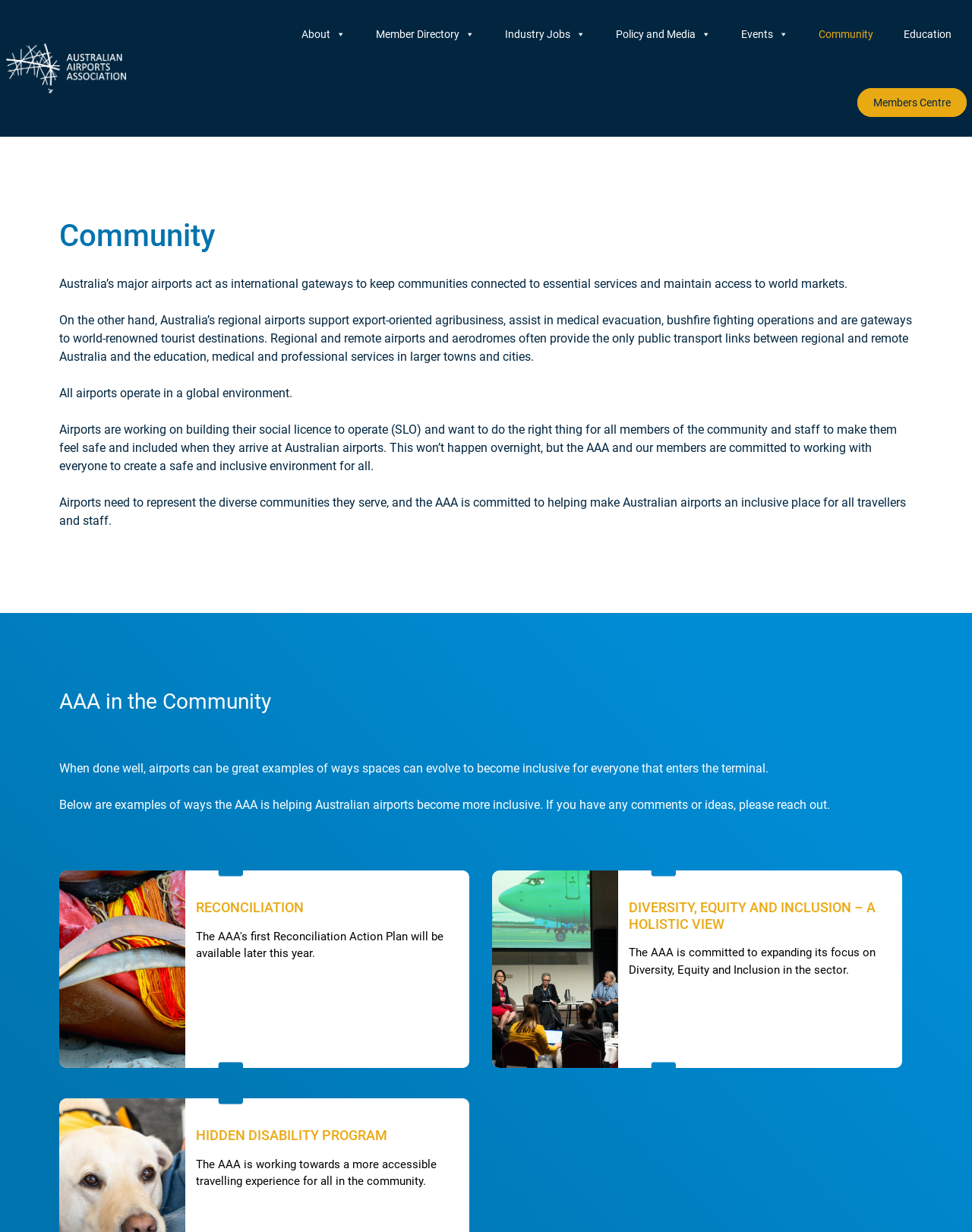Please provide the bounding box coordinates for the element that needs to be clicked to perform the following instruction: "Read about RECONCILIATION". The coordinates should be given as four float numbers between 0 and 1, i.e., [left, top, right, bottom].

[0.061, 0.707, 0.494, 0.867]